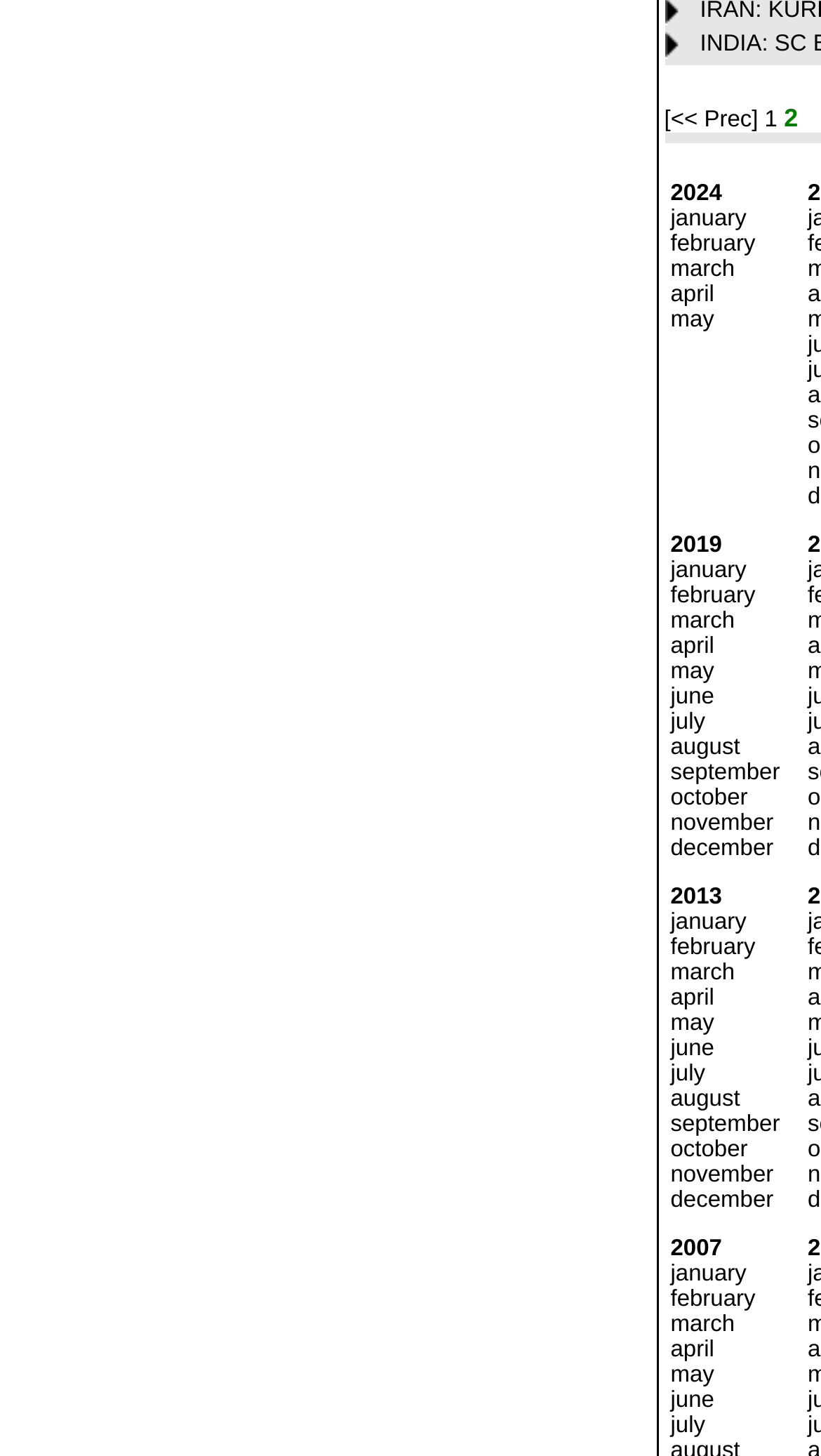Show the bounding box coordinates for the HTML element described as: "[<< Prec]".

[0.809, 0.074, 0.931, 0.091]